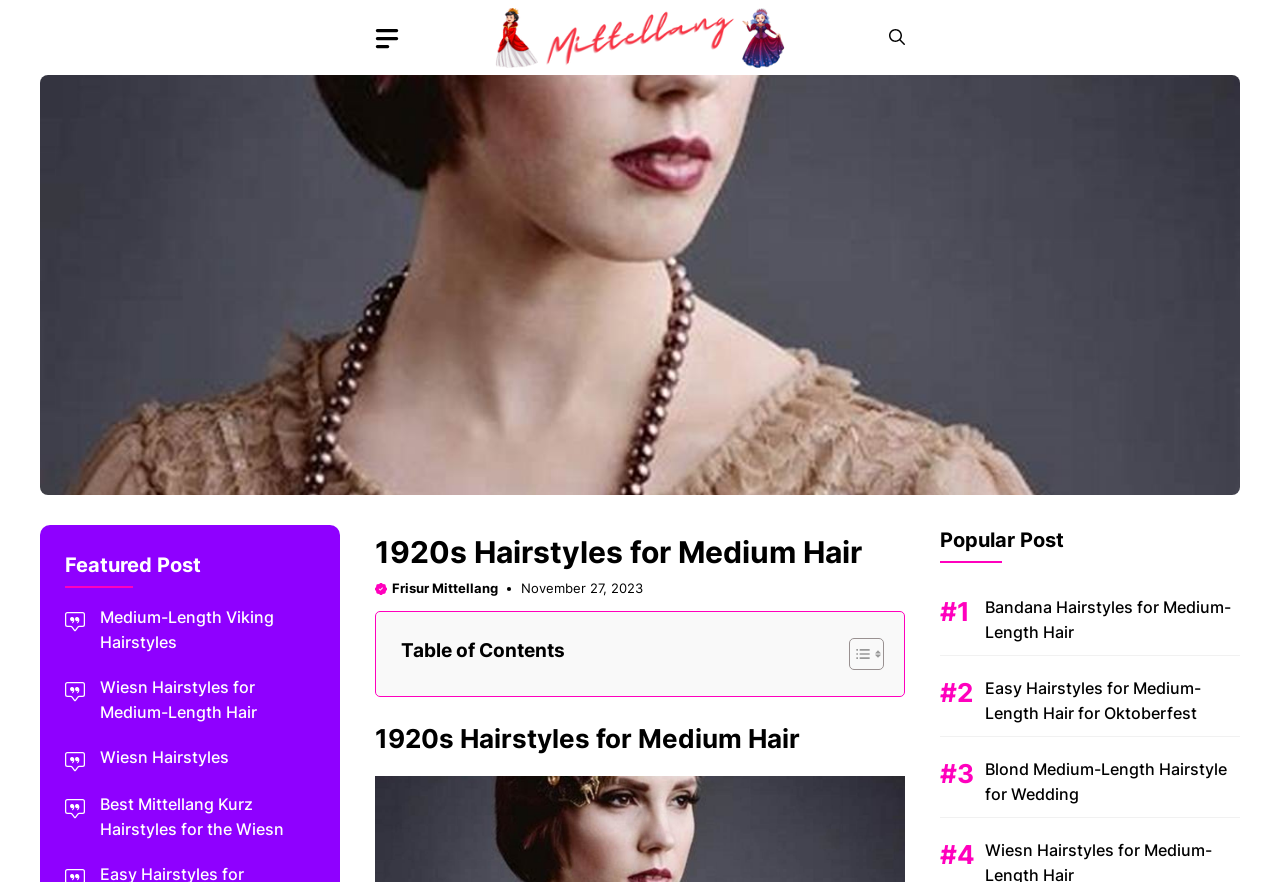Identify the coordinates of the bounding box for the element that must be clicked to accomplish the instruction: "Toggle Table of Content".

[0.652, 0.722, 0.687, 0.761]